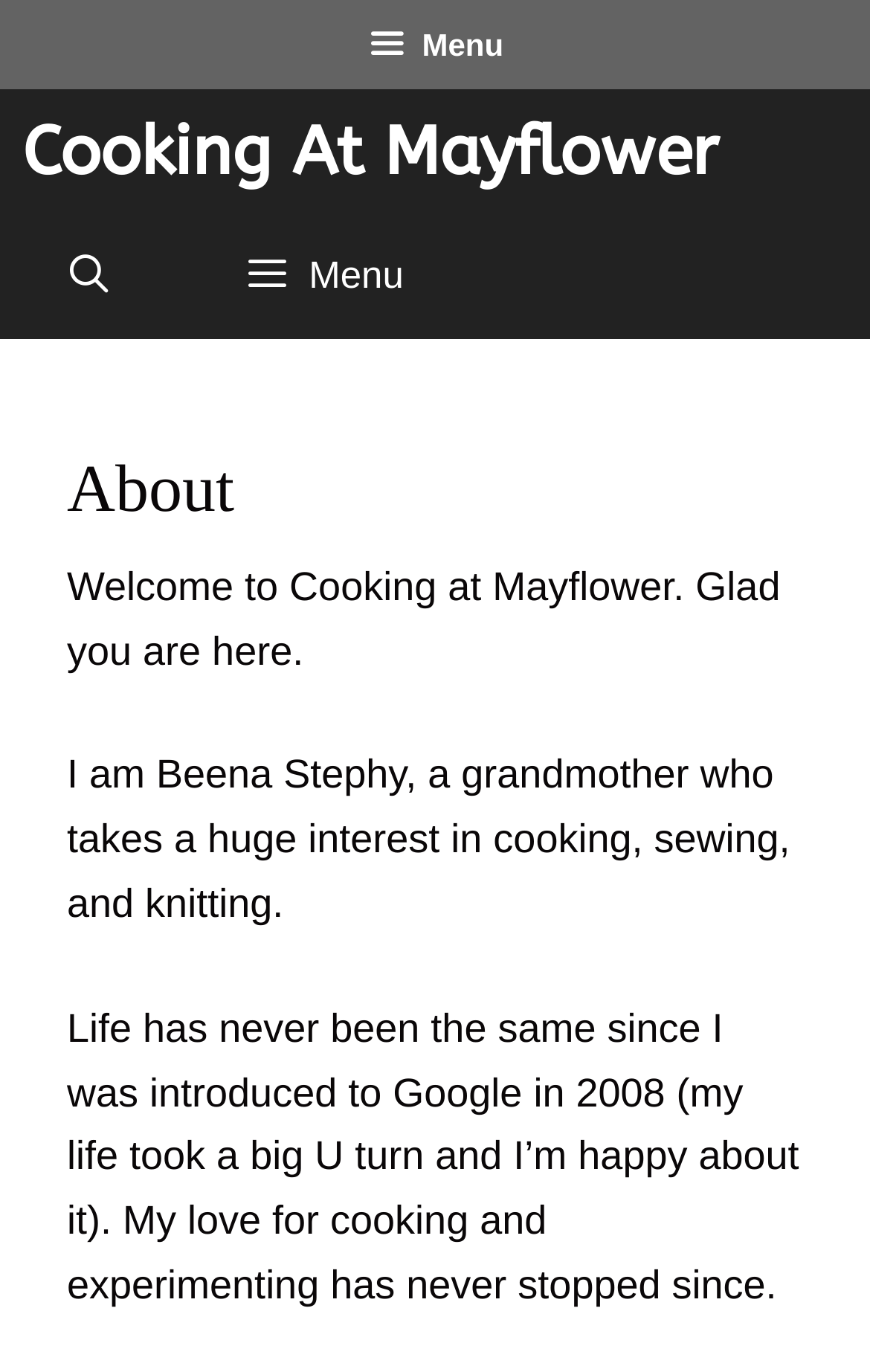What is the purpose of the button with '' icon?
Please provide a detailed and thorough answer to the question.

The button with the '' icon is a menu button, which can be inferred from its description and its location in the navigation section.